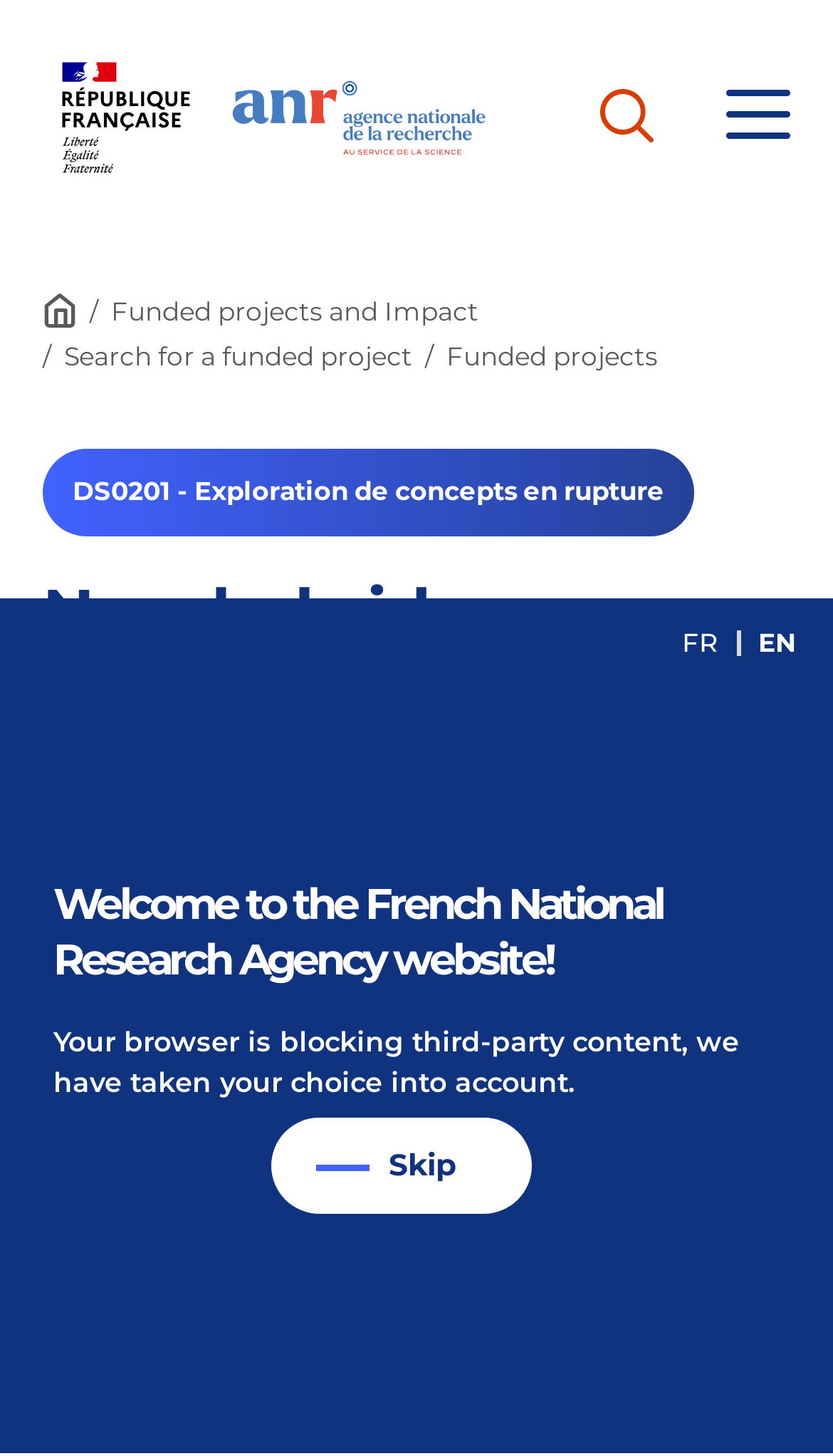How many funded projects are listed on the webpage?
Please respond to the question with a detailed and well-explained answer.

I looked for elements with type 'StaticText' that suggest they are listing funded projects. I found one such element with the text 'DS0201 - Exploration de concepts en rupture', which suggests that there is only one funded project listed on the webpage.